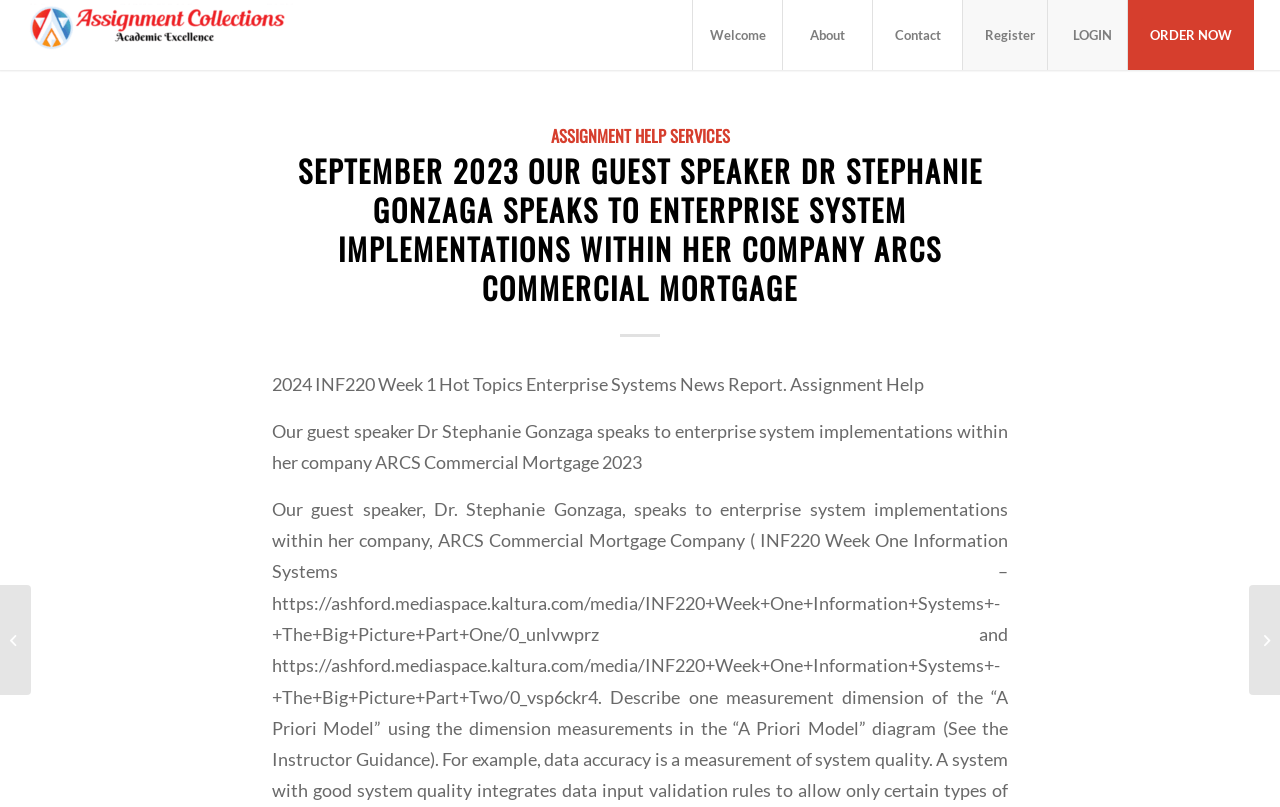Craft a detailed narrative of the webpage's structure and content.

The webpage appears to be a news report or article page, specifically focused on enterprise systems. At the top left, there is a logo or image of "Assignment Collections" with a link to the same name. To the right of the logo, there is a menu bar with five menu items: "Welcome", "About", "Contact", "Register", and "LOGIN", each with a corresponding link. The menu bar is followed by an "ORDER NOW" button.

Below the menu bar, there is a header section with a link to "ASSIGNMENT HELP SERVICES" and a heading that reads "SEPTEMBER 2023 OUR GUEST SPEAKER DR STEPHANIE GONZAGA SPEAKS TO ENTERPRISE SYSTEM IMPLEMENTATIONS WITHIN HER COMPANY ARCS COMMERCIAL MORTGAGE". This heading is likely the title of the news report or article.

Under the heading, there are two paragraphs of text. The first paragraph reads "2024 INF220 Week 1 Hot Topics Enterprise Systems News Report. Assignment Help", which appears to be a brief summary or introduction to the report. The second paragraph reads "Our guest speaker Dr Stephanie Gonzaga speaks to enterprise system implementations within her company ARCS Commercial Mortgage 2023", which provides more context about the report's content.

On the left side of the page, there are two links to other news reports or articles, one titled "September 2023 P3 5A Foyle Architects incorporated as licensed architects on..." and another titled "September 2023 Assignment 2 Not All Companies Are Viewed as Equal Due Week 4...". These links are likely related to the main report or article on the page.